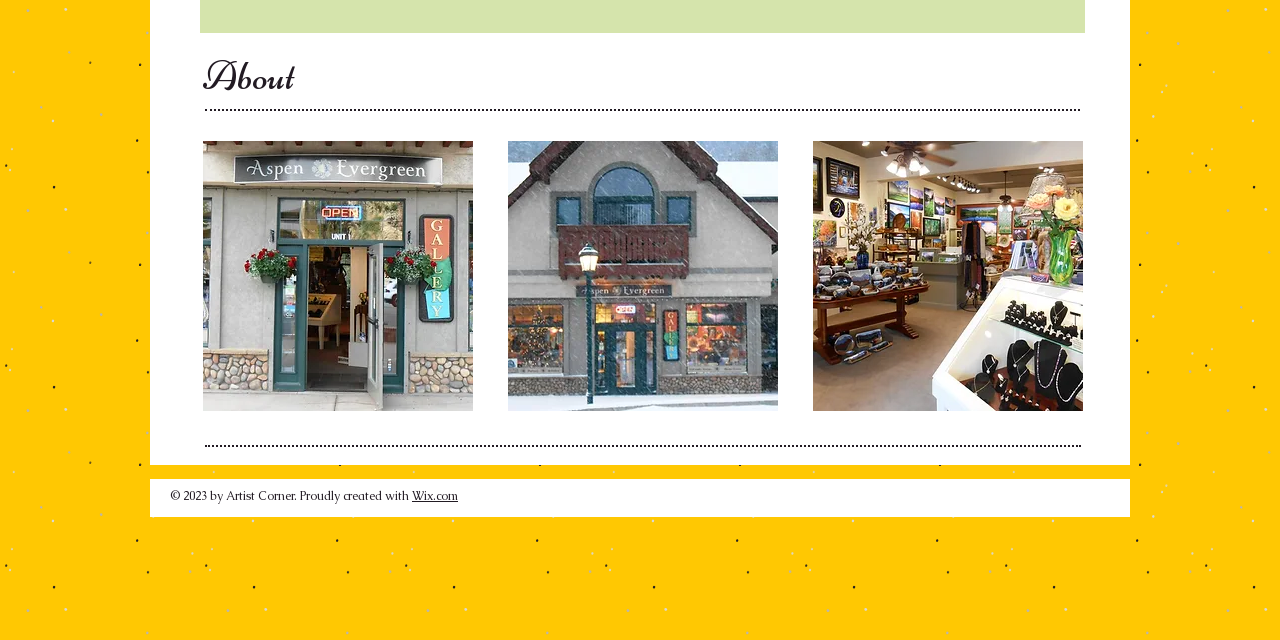Using the element description Wix.com, predict the bounding box coordinates for the UI element. Provide the coordinates in (top-left x, top-left y, bottom-right x, bottom-right y) format with values ranging from 0 to 1.

[0.322, 0.762, 0.358, 0.787]